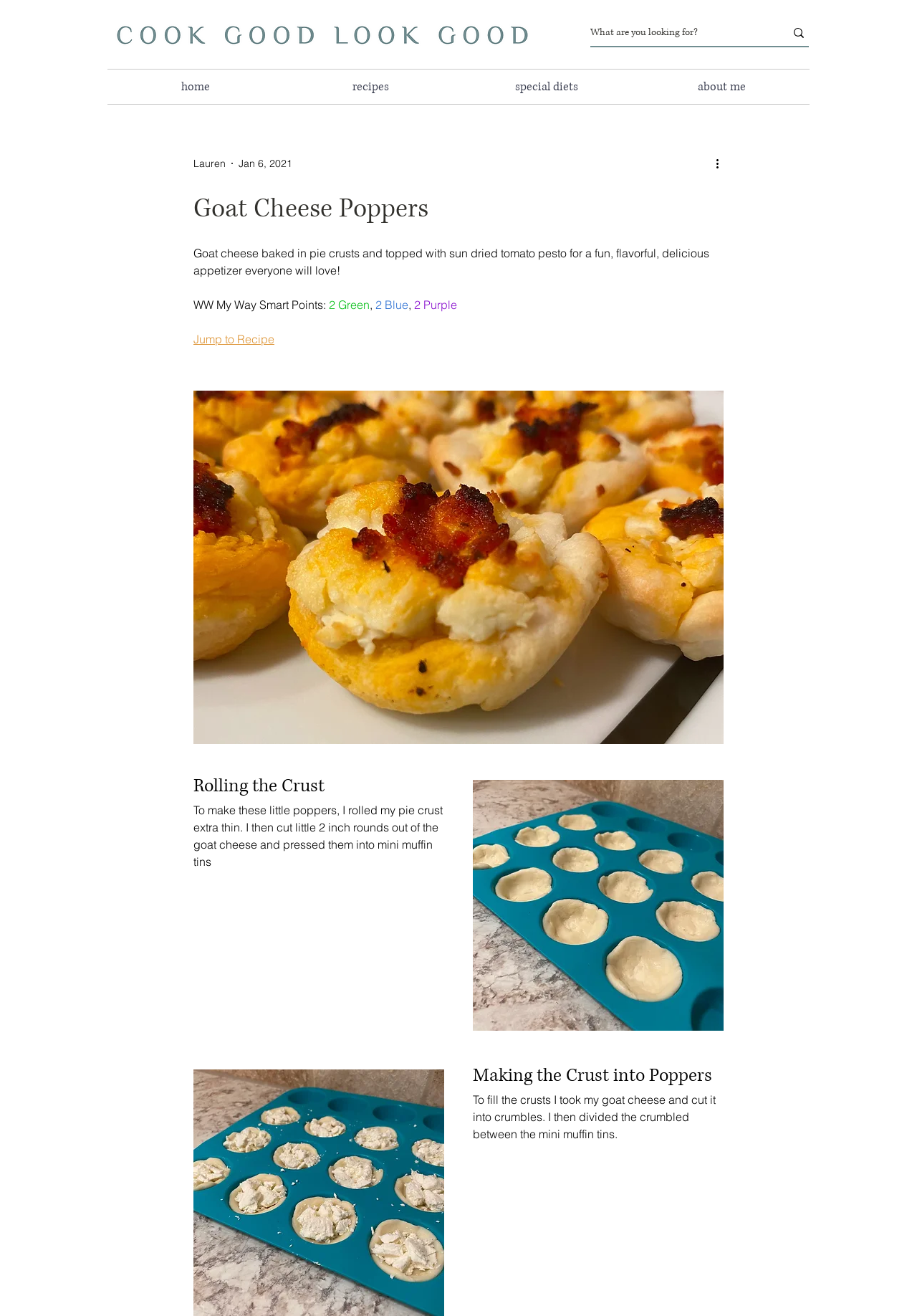Using the element description: "aria-label="More actions"", determine the bounding box coordinates. The coordinates should be in the format [left, top, right, bottom], with values between 0 and 1.

[0.778, 0.118, 0.797, 0.131]